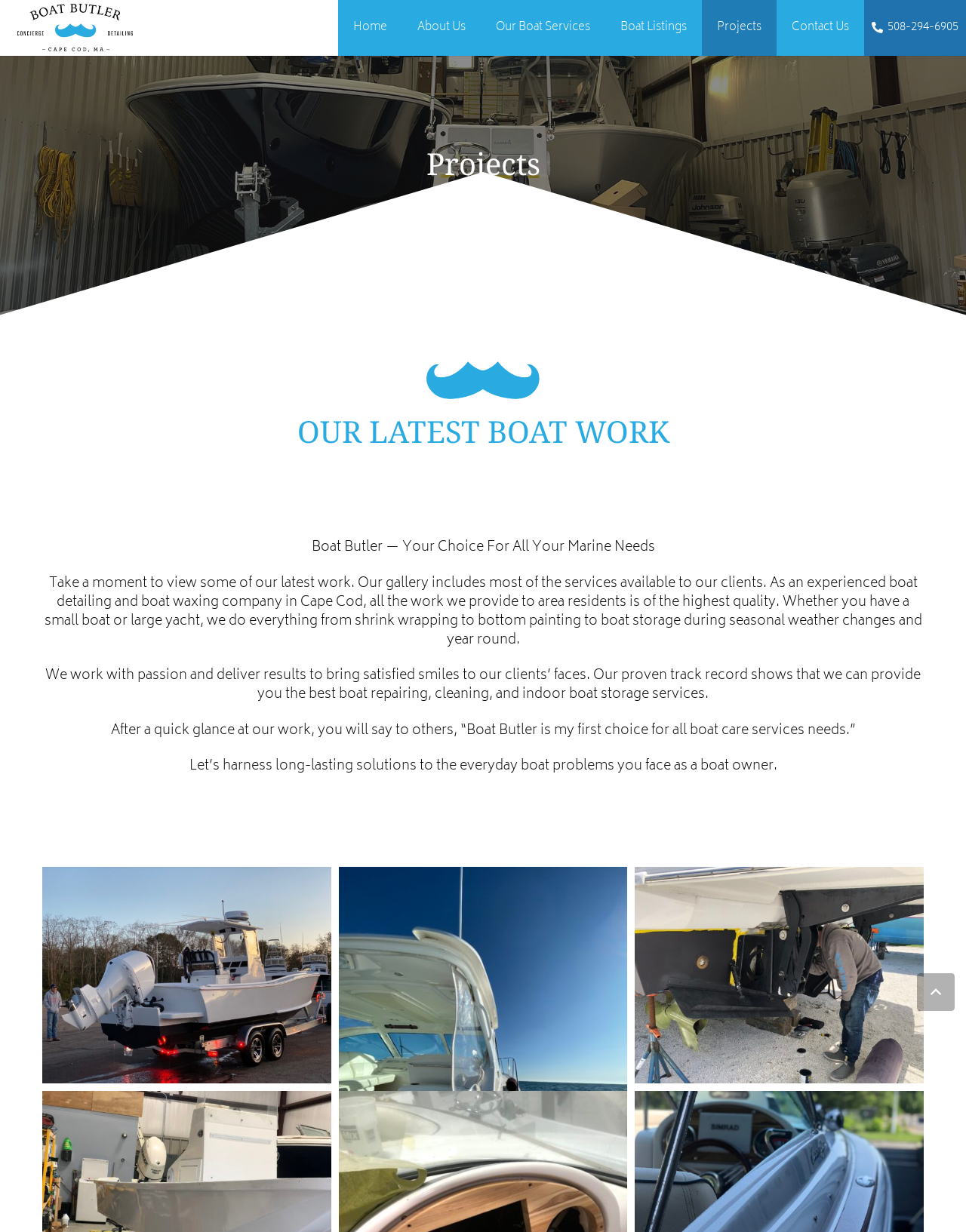Identify the bounding box coordinates of the clickable region to carry out the given instruction: "Click the 'Home' link".

[0.35, 0.0, 0.416, 0.045]